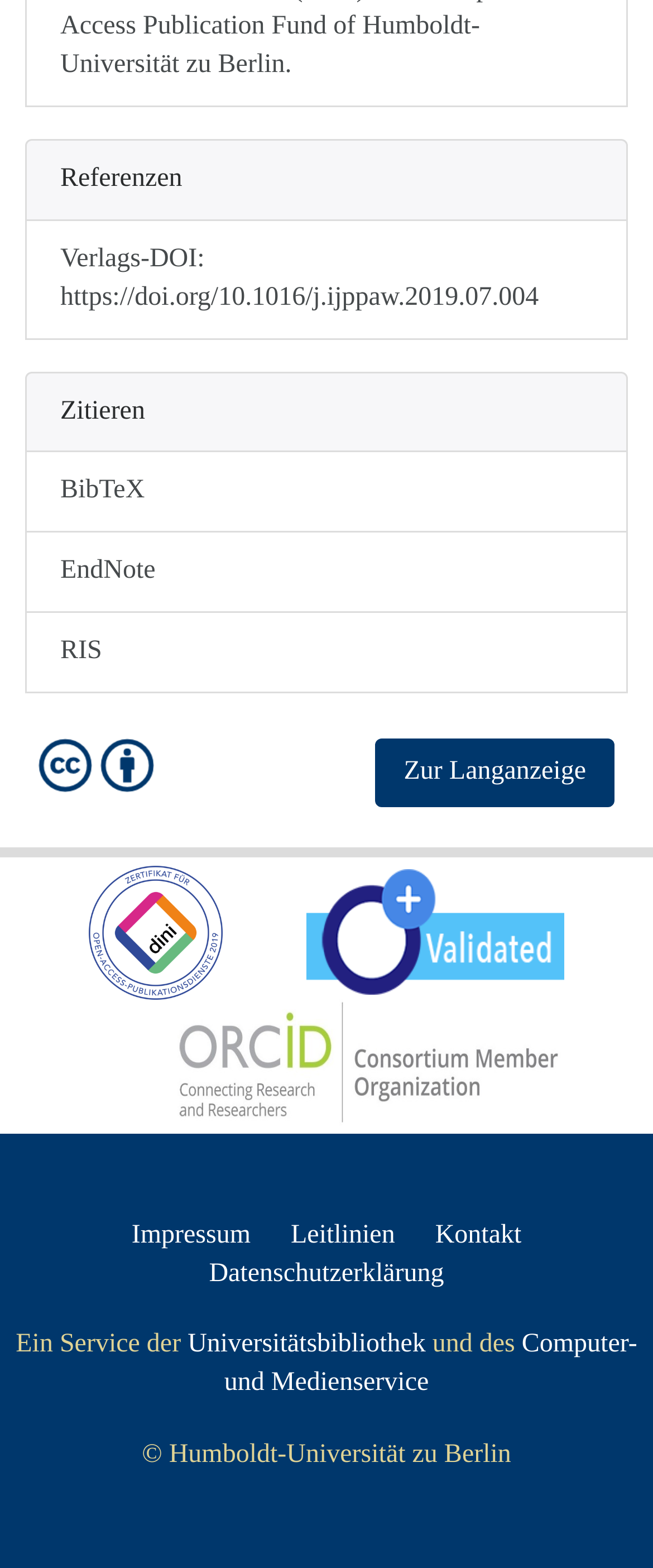What is the name of the library?
Refer to the screenshot and deliver a thorough answer to the question presented.

The name of the library can be determined by looking at the link with the text 'Universitätsbibliothek' which is located at the bottom of the page, indicating that the website is a service provided by the Universitätsbibliothek.